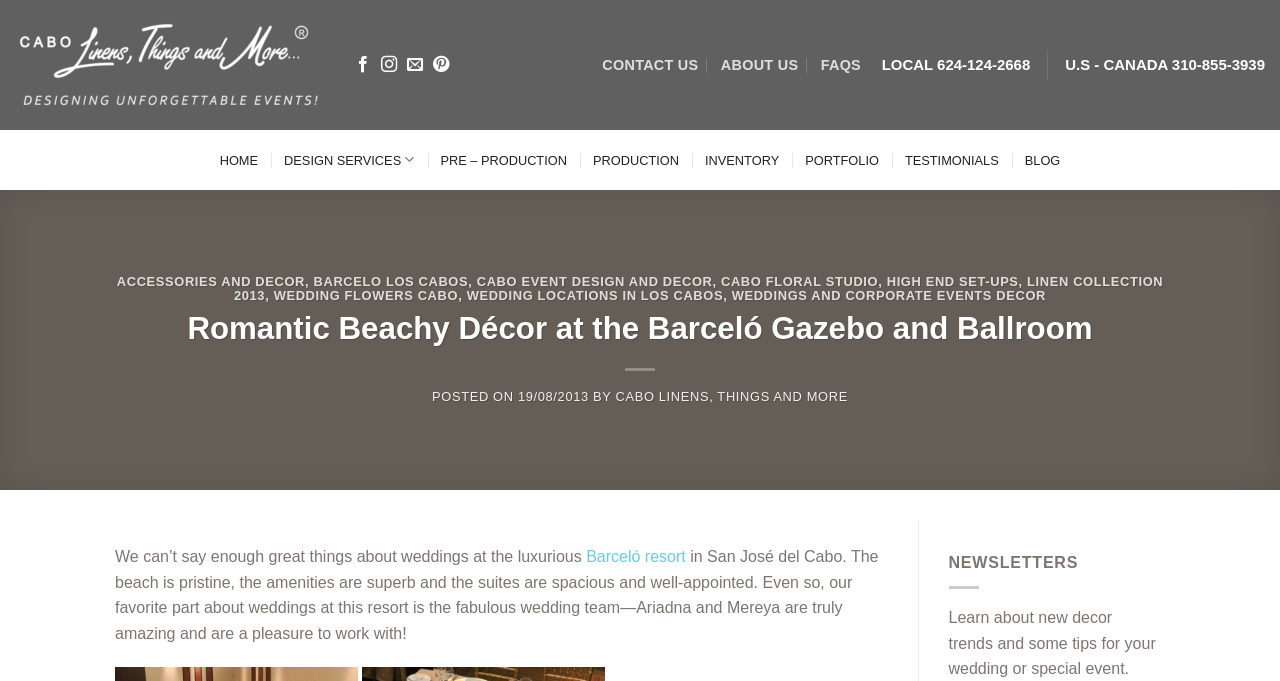Specify the bounding box coordinates of the area to click in order to execute this command: 'Search this website'. The coordinates should consist of four float numbers ranging from 0 to 1, and should be formatted as [left, top, right, bottom].

None